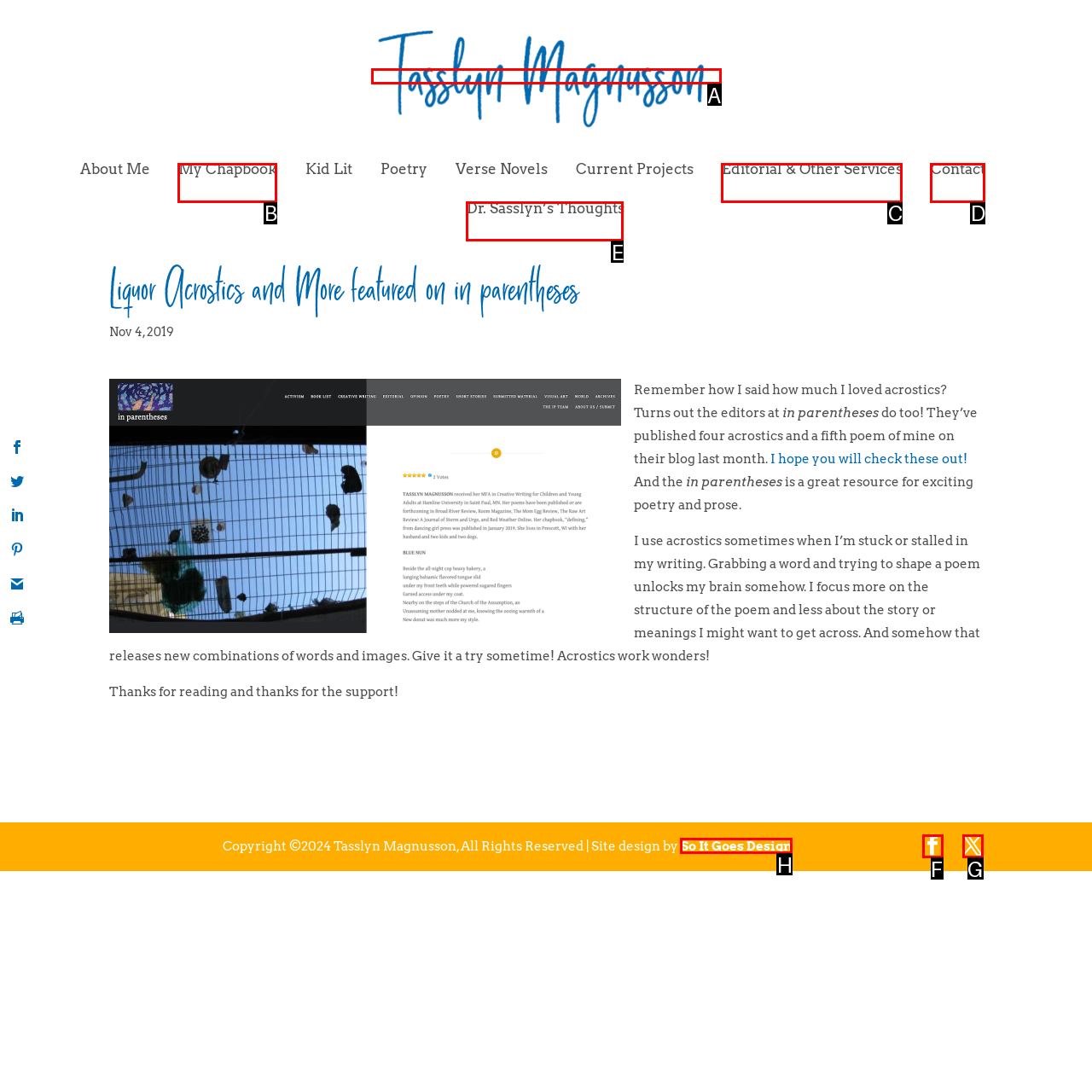Select the option I need to click to accomplish this task: Read more about the author's thoughts
Provide the letter of the selected choice from the given options.

E